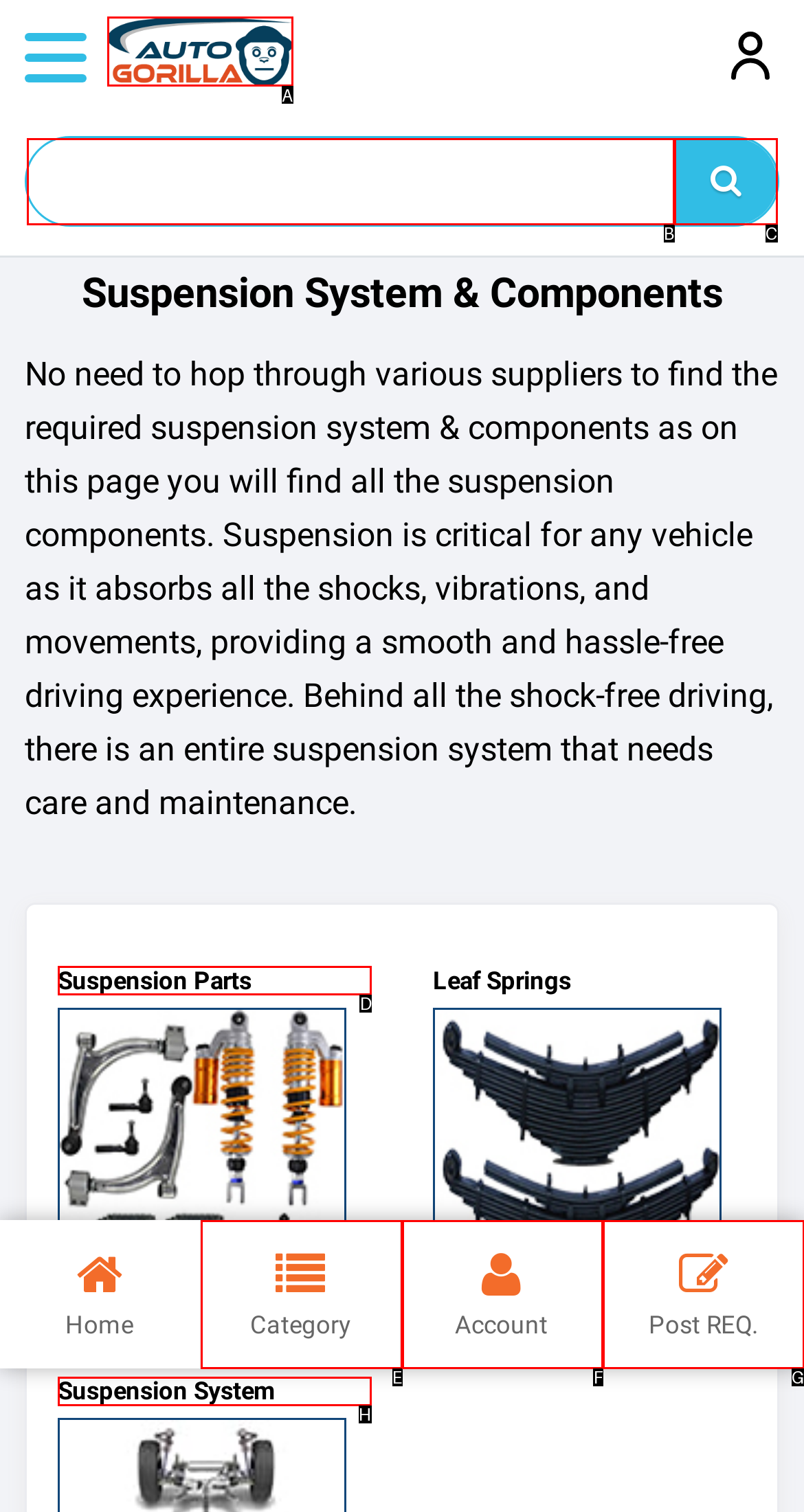To complete the task: View suspension parts, which option should I click? Answer with the appropriate letter from the provided choices.

D